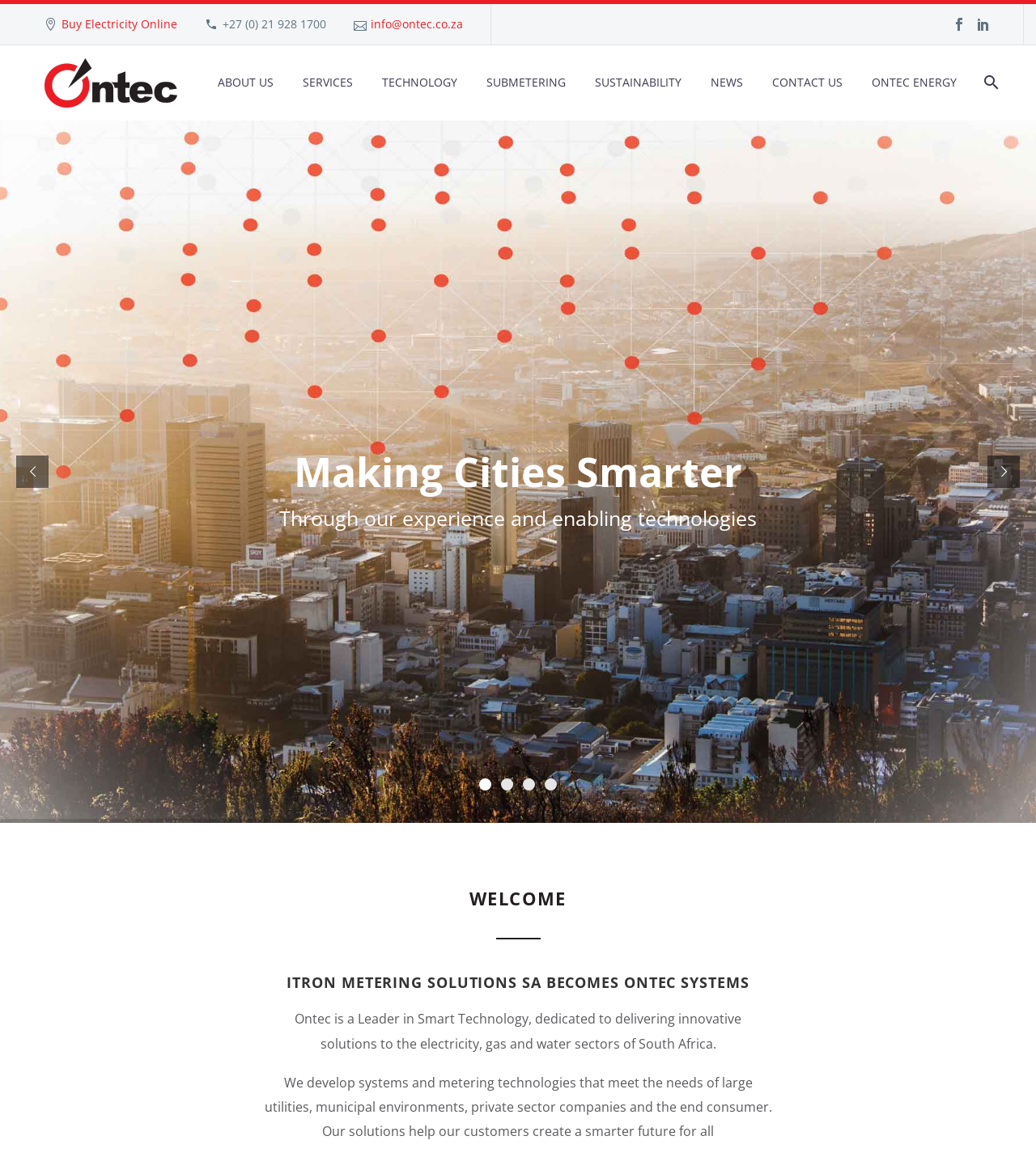Pinpoint the bounding box coordinates of the clickable element needed to complete the instruction: "Learn more about Ontec Energy". The coordinates should be provided as four float numbers between 0 and 1: [left, top, right, bottom].

[0.83, 0.062, 0.935, 0.081]